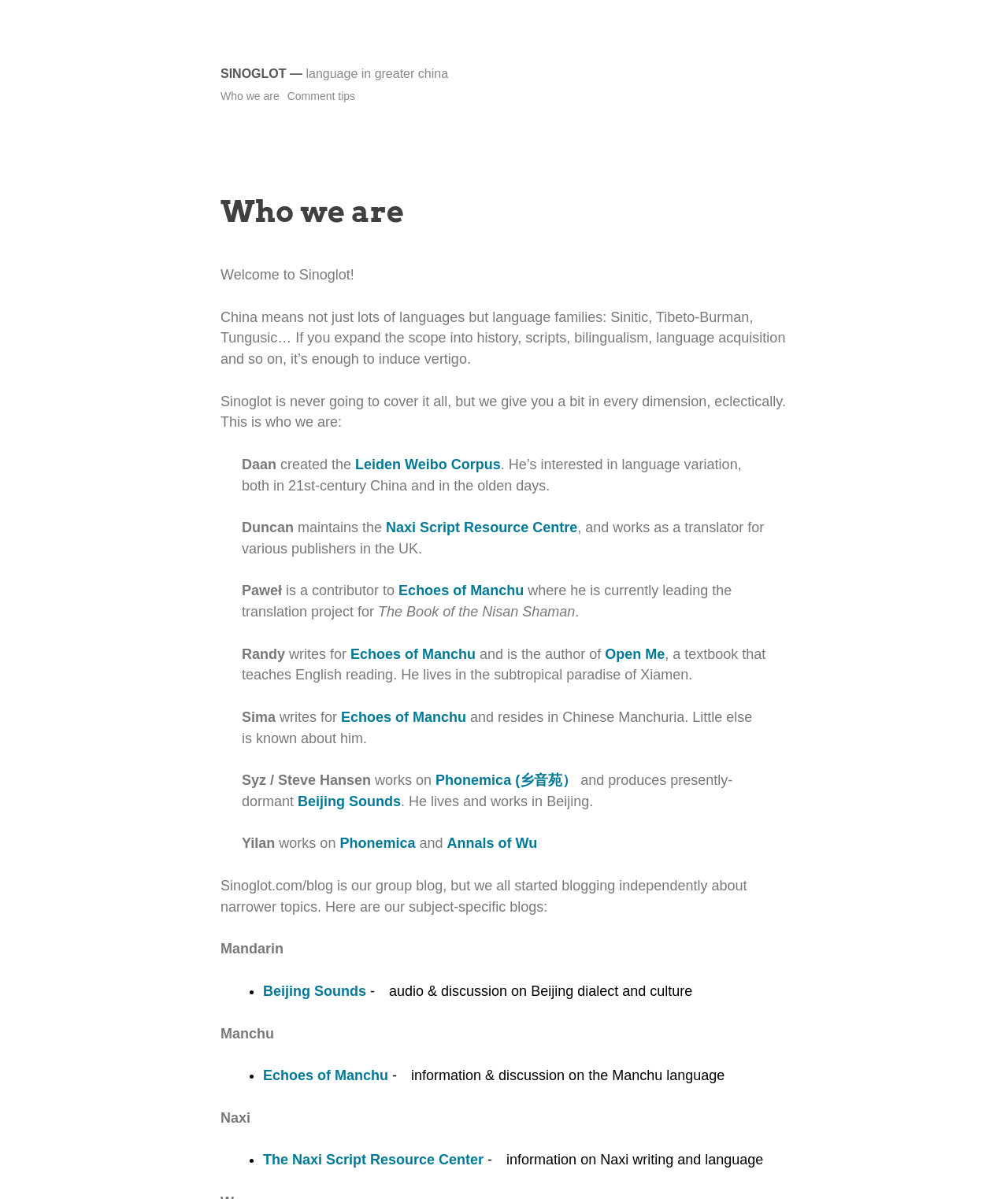How many contributors are introduced on this webpage?
Based on the screenshot, give a detailed explanation to answer the question.

There are 6 contributors introduced on this webpage, including Daan, Duncan, Paweł, Randy, Sima, and Syz/Steve Hansen, each with a brief description of their work and interests.